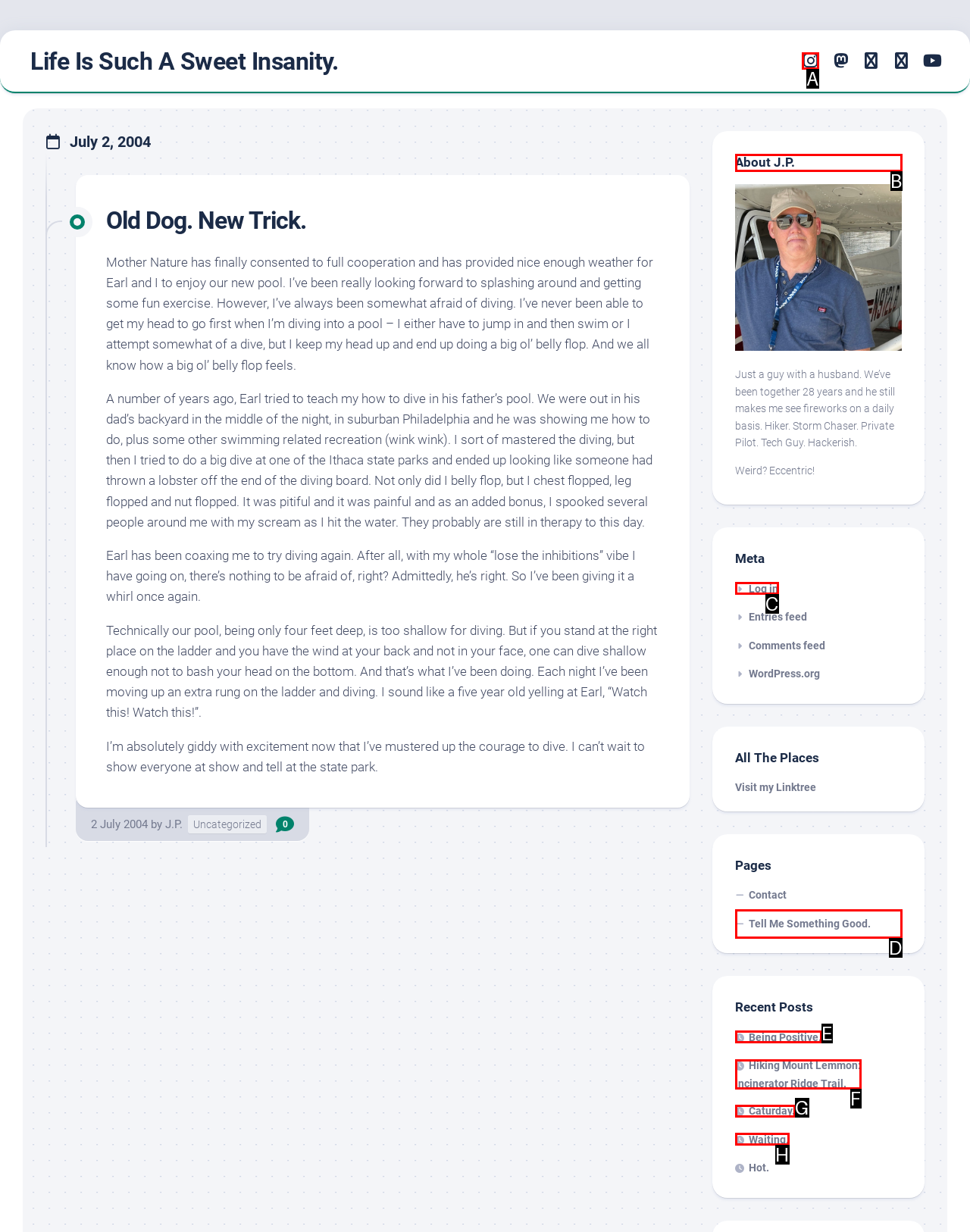What letter corresponds to the UI element to complete this task: View Privacy Policy
Answer directly with the letter.

None